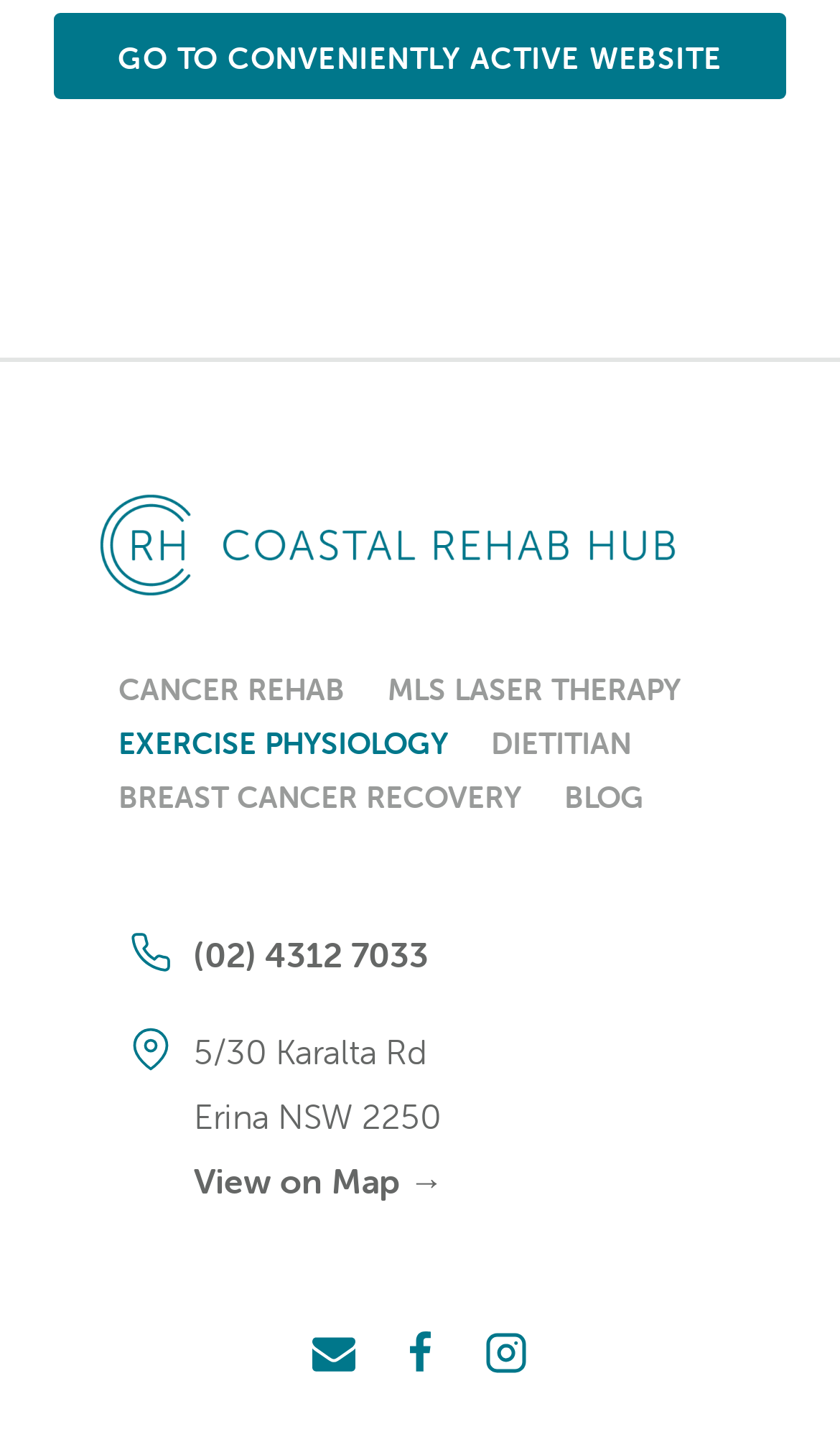Provide your answer to the question using just one word or phrase: What is the phone number of the rehab hub?

(02) 4312 7033